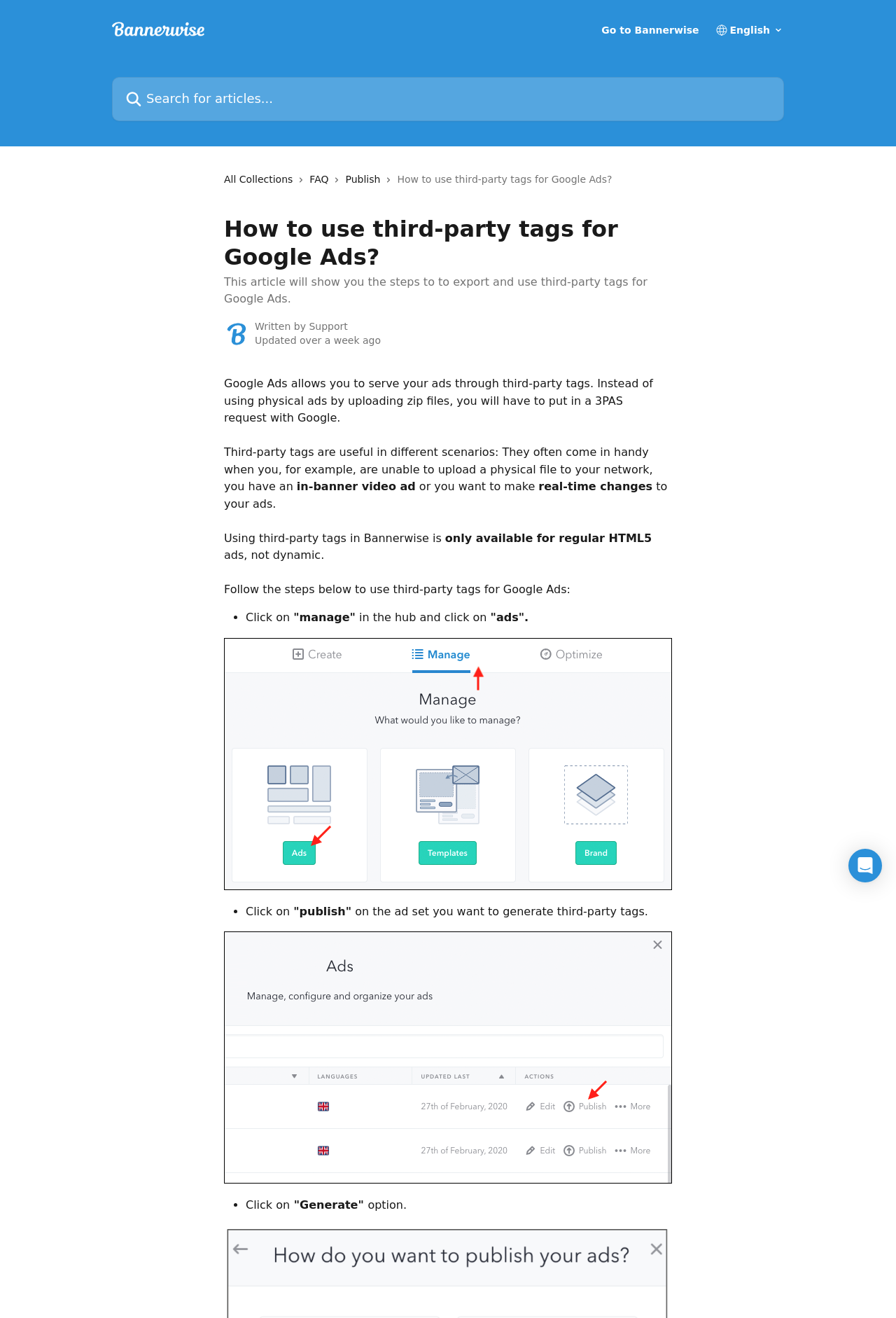Provide the bounding box coordinates of the UI element that matches the description: "Publish".

[0.386, 0.13, 0.431, 0.142]